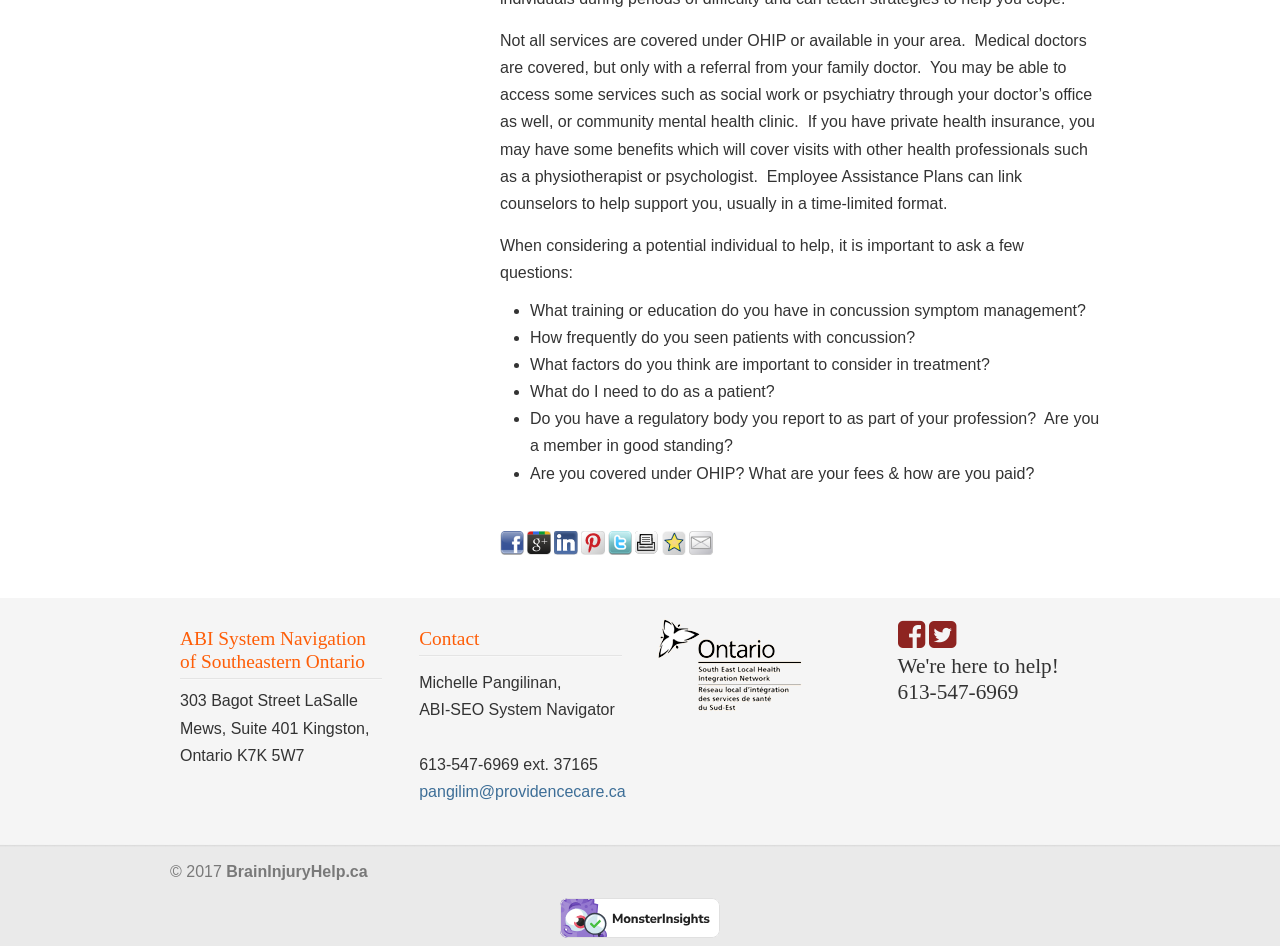Identify the bounding box coordinates for the UI element described as follows: "REFEDS meets at the TNC19". Ensure the coordinates are four float numbers between 0 and 1, formatted as [left, top, right, bottom].

None